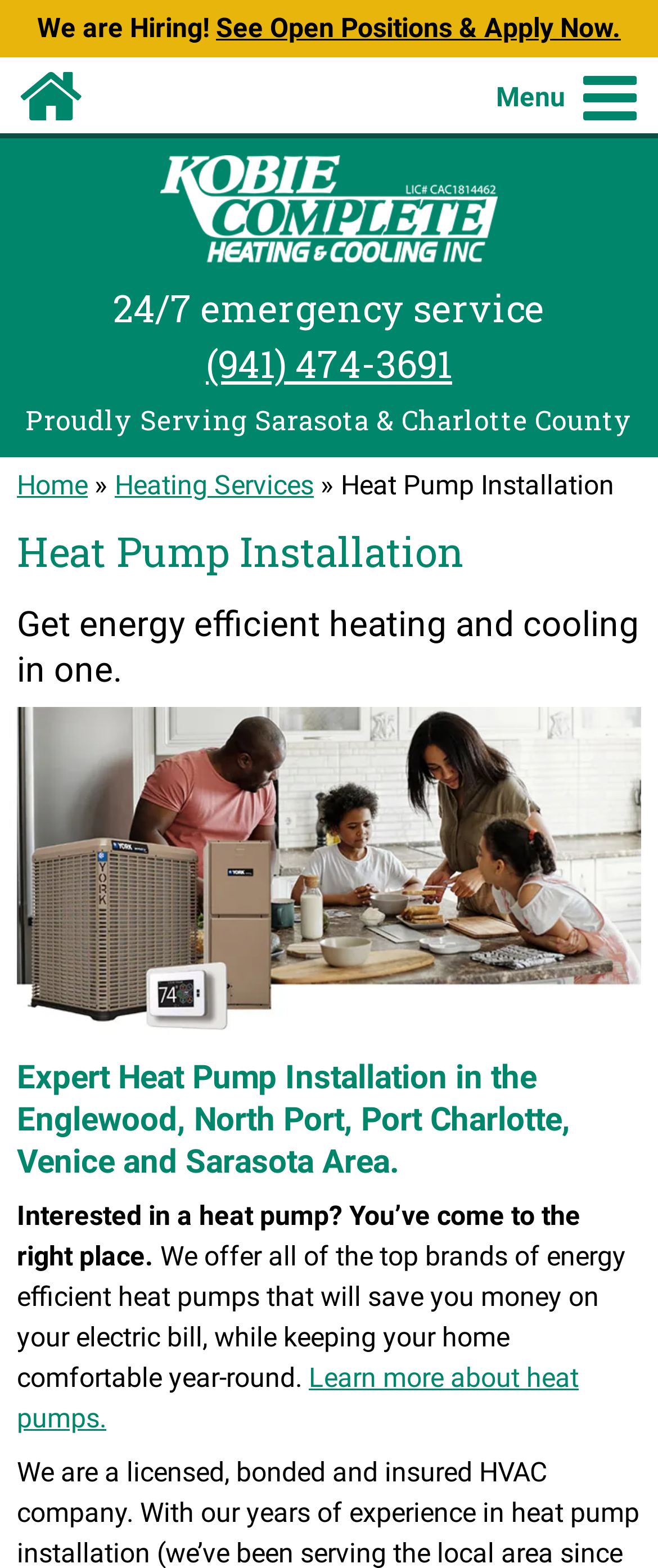Observe the image and answer the following question in detail: What is the benefit of heat pumps?

The benefit of heat pumps can be found in the StaticText 'We offer all of the top brands of energy efficient heat pumps that will save you money on your electric bill, while keeping your home comfortable year-round.' which is located in the main content of the webpage.